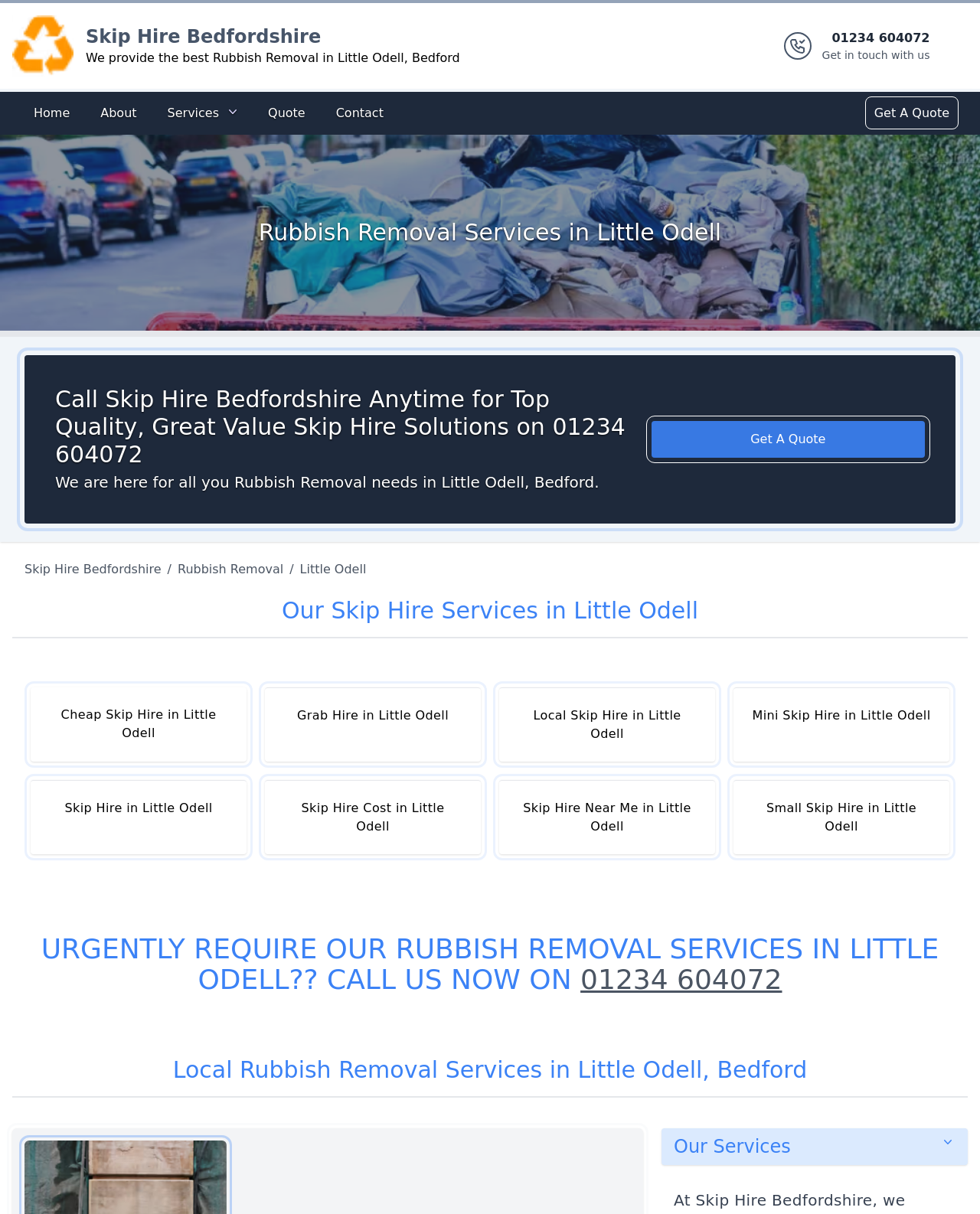What is the phone number to get in touch with Skip Hire Bedfordshire?
Please ensure your answer is as detailed and informative as possible.

I found the phone number by looking at the top-right corner of the webpage, where it says 'Get in touch with us' next to the phone number.